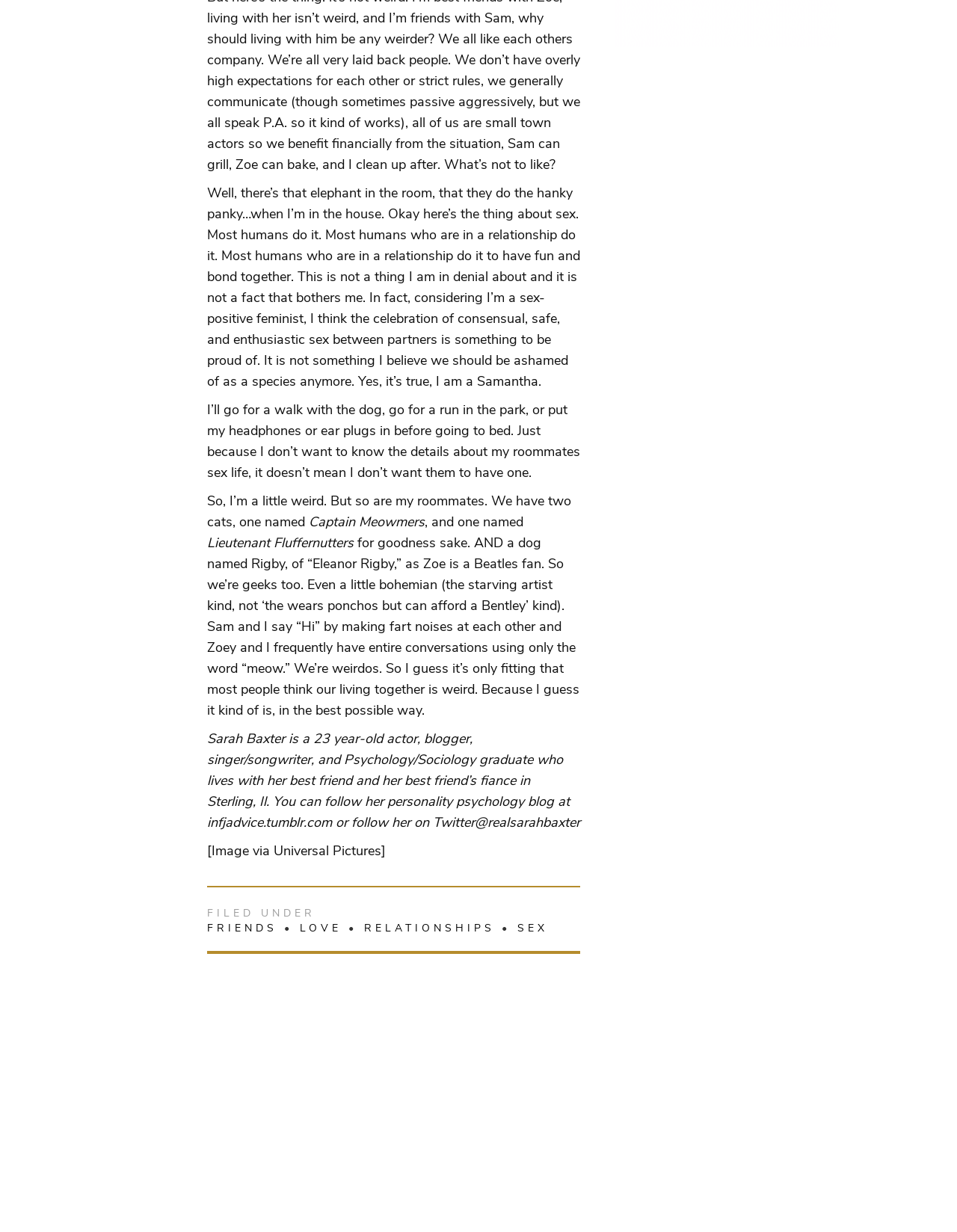What is the author's stance on sex?
Please provide a comprehensive and detailed answer to the question.

The author describes herself as a 'sex-positive feminist' and expresses her belief that consensual, safe, and enthusiastic sex between partners is something to be proud of, indicating that she has a positive stance on sex.